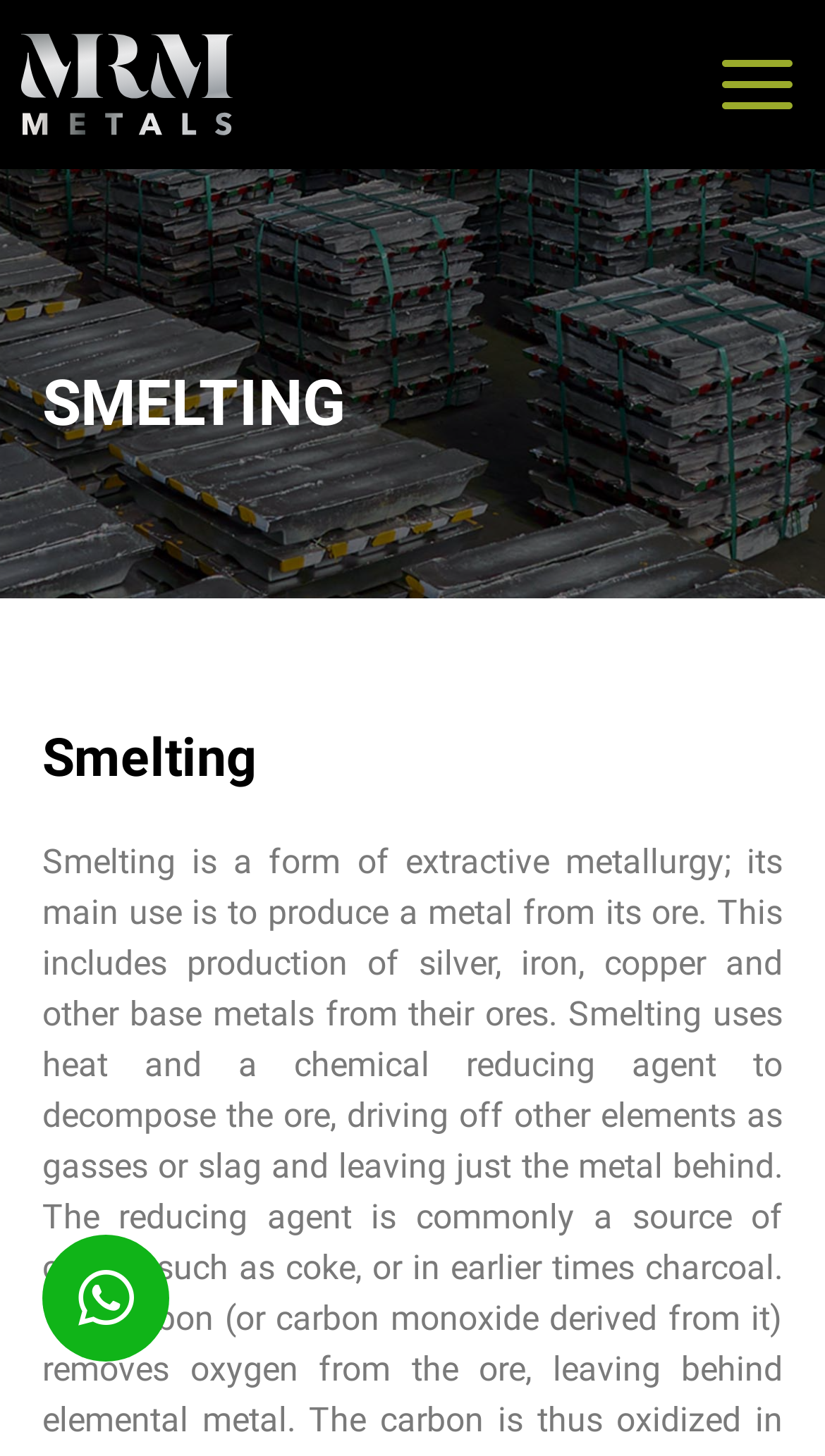Is there an image on the page?
Refer to the image and answer the question using a single word or phrase.

Yes